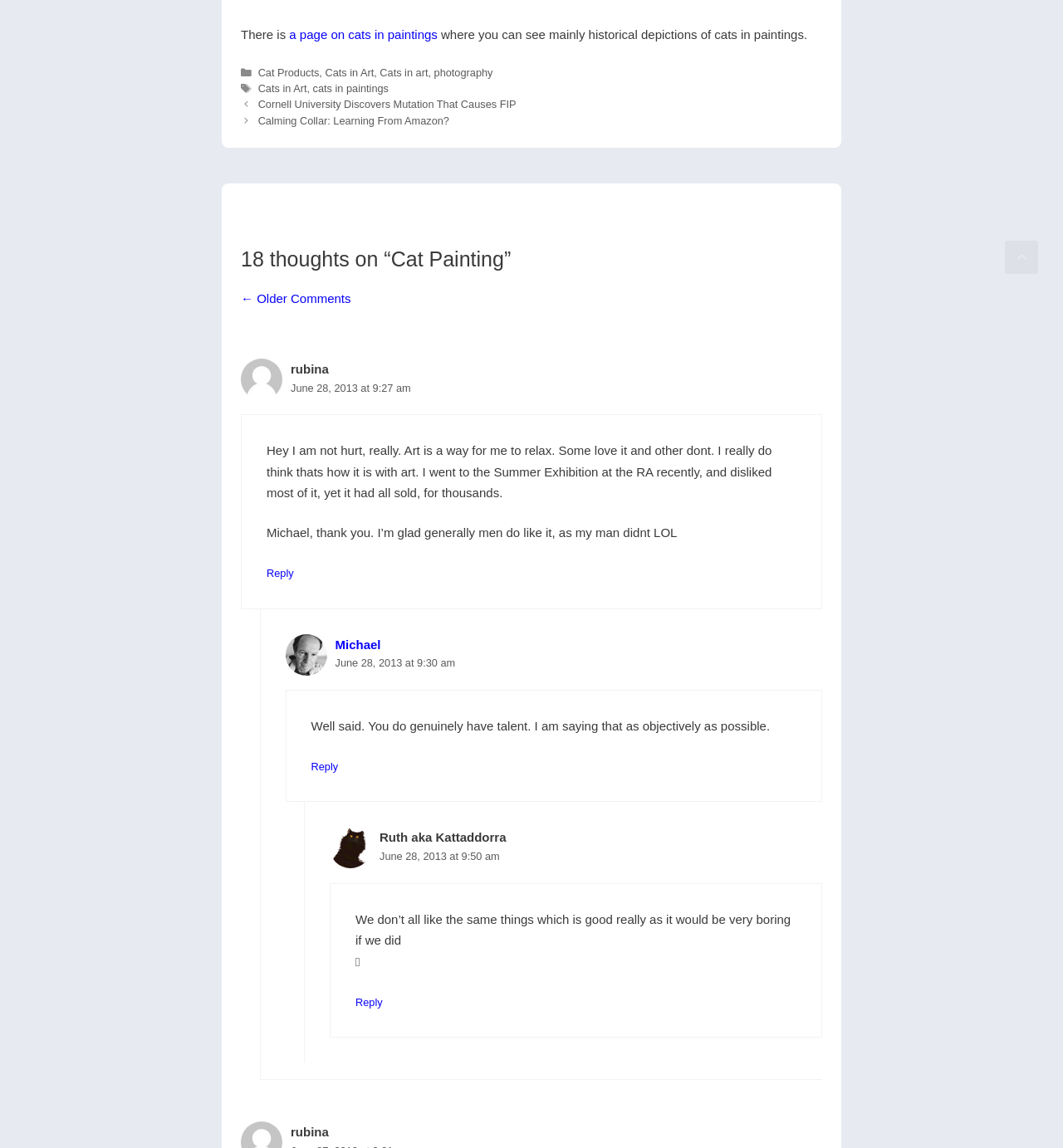What is the name of the person who commented on June 28, 2013 at 9:27 am?
Please look at the screenshot and answer in one word or a short phrase.

rubina